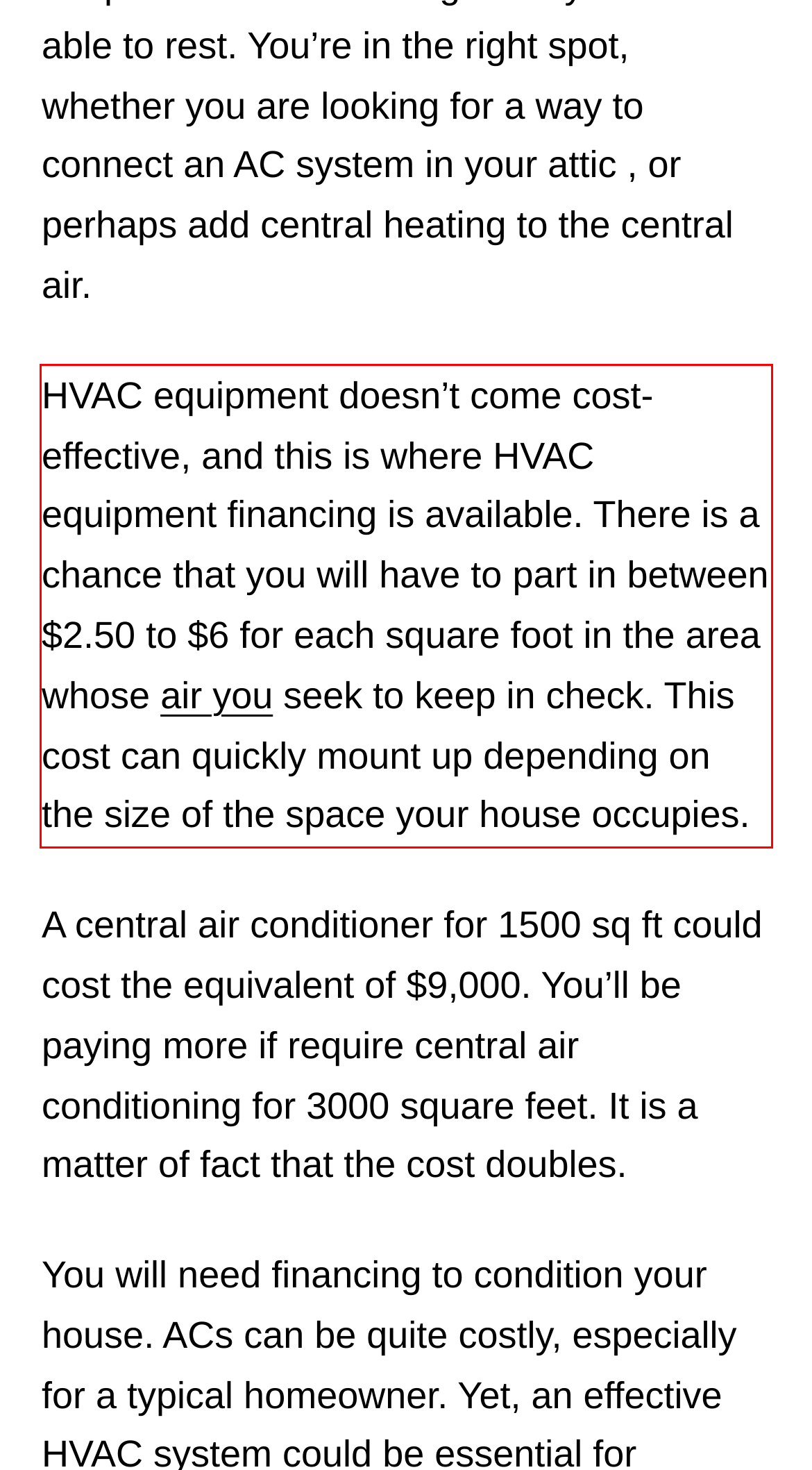View the screenshot of the webpage and identify the UI element surrounded by a red bounding box. Extract the text contained within this red bounding box.

HVAC equipment doesn’t come cost-effective, and this is where HVAC equipment financing is available. There is a chance that you will have to part in between $2.50 to $6 for each square foot in the area whose air you seek to keep in check. This cost can quickly mount up depending on the size of the space your house occupies.